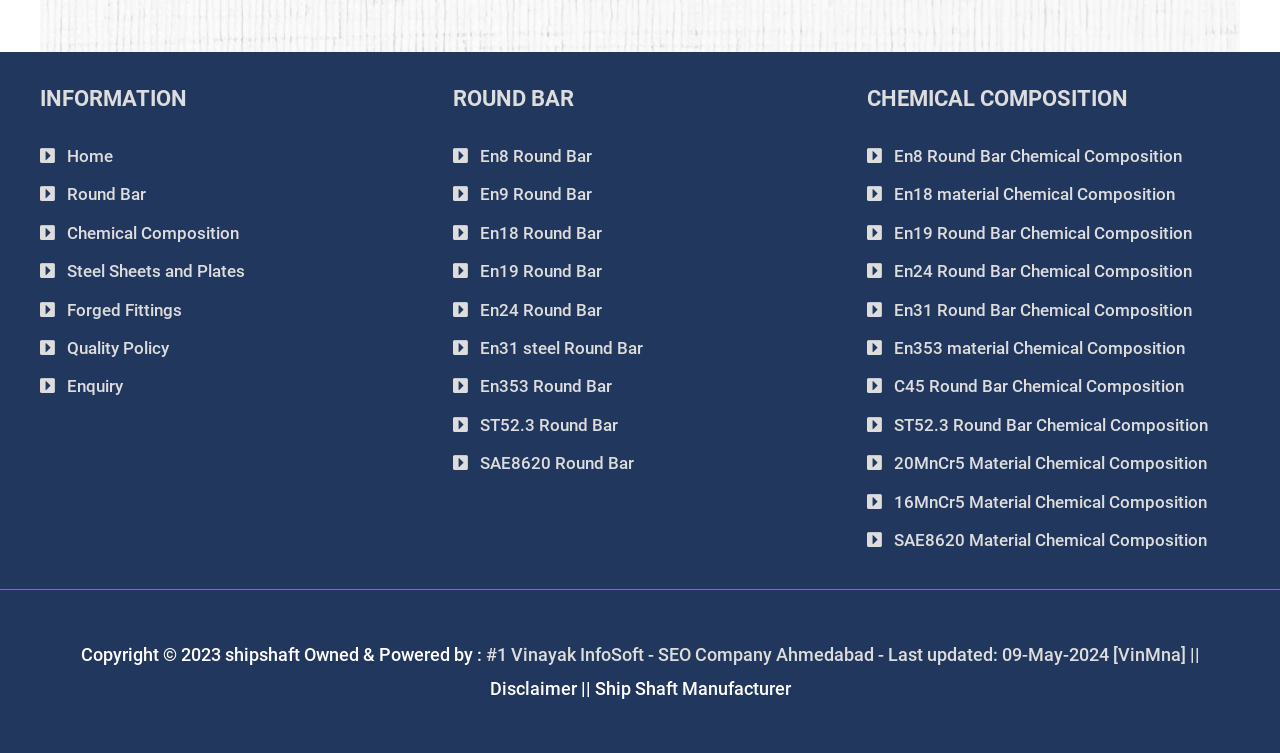Locate the bounding box coordinates of the area that needs to be clicked to fulfill the following instruction: "Go to Enquiry". The coordinates should be in the format of four float numbers between 0 and 1, namely [left, top, right, bottom].

[0.031, 0.5, 0.096, 0.526]